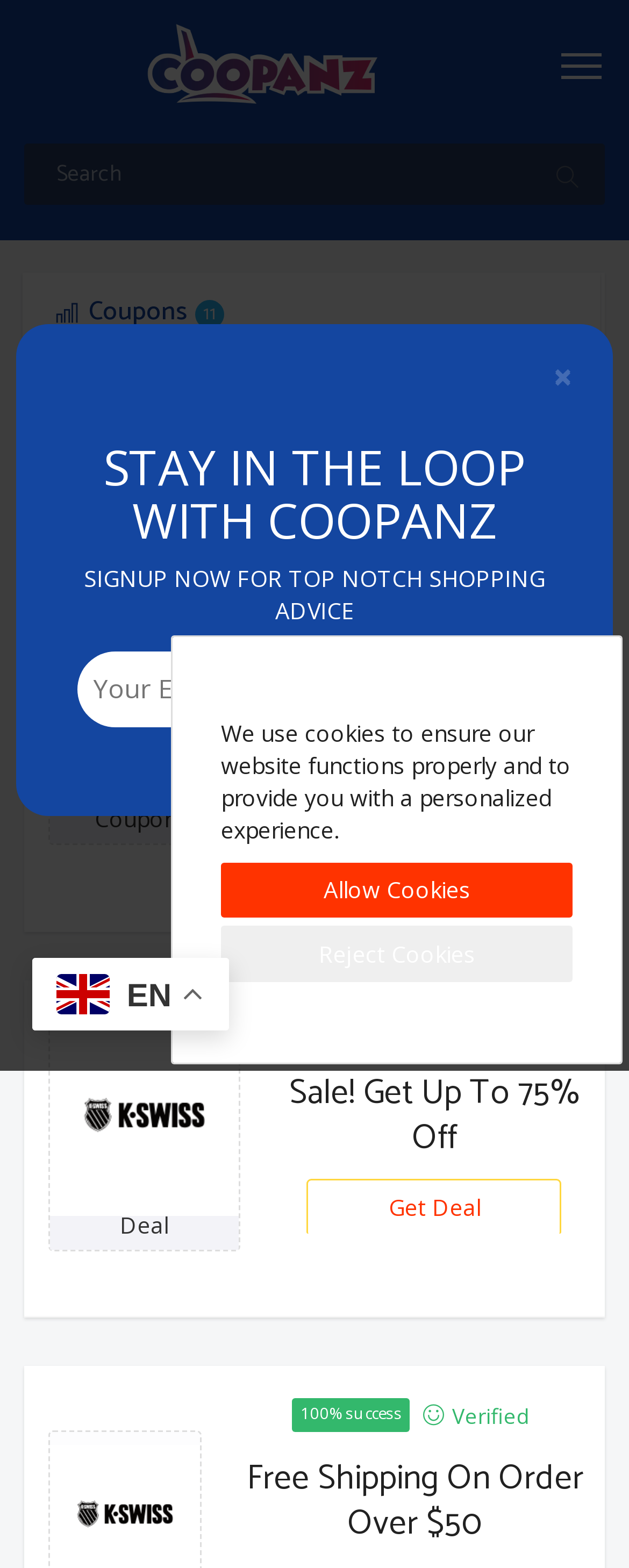What is the minimum order amount required for free shipping?
Give a one-word or short-phrase answer derived from the screenshot.

$50